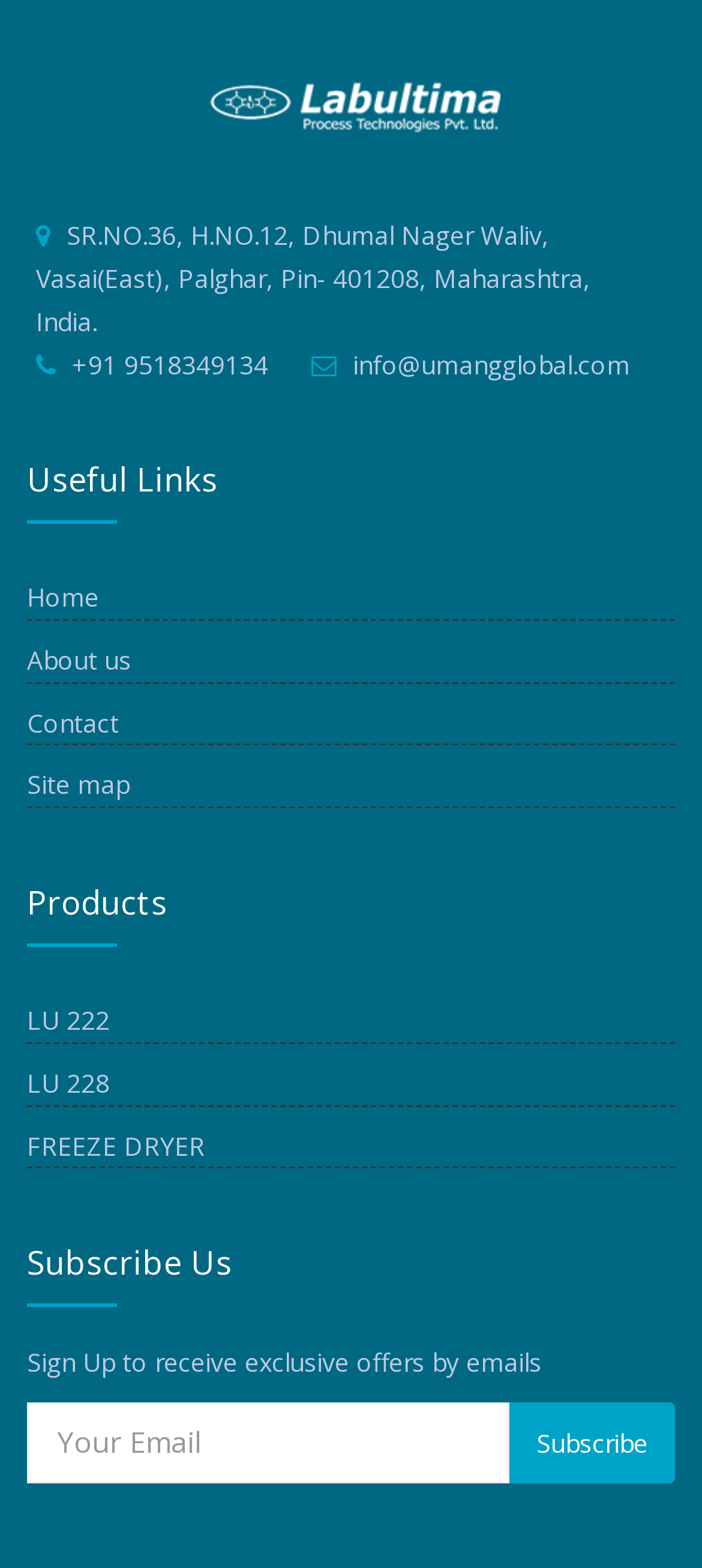What is the purpose of the 'Subscribe Us' section?
Using the information from the image, provide a comprehensive answer to the question.

The 'Subscribe Us' section is located at the bottom of the webpage. It contains a static text element that states 'Sign Up to receive exclusive offers by emails'. This section also includes a textbox to input an email address and a 'Subscribe' button.